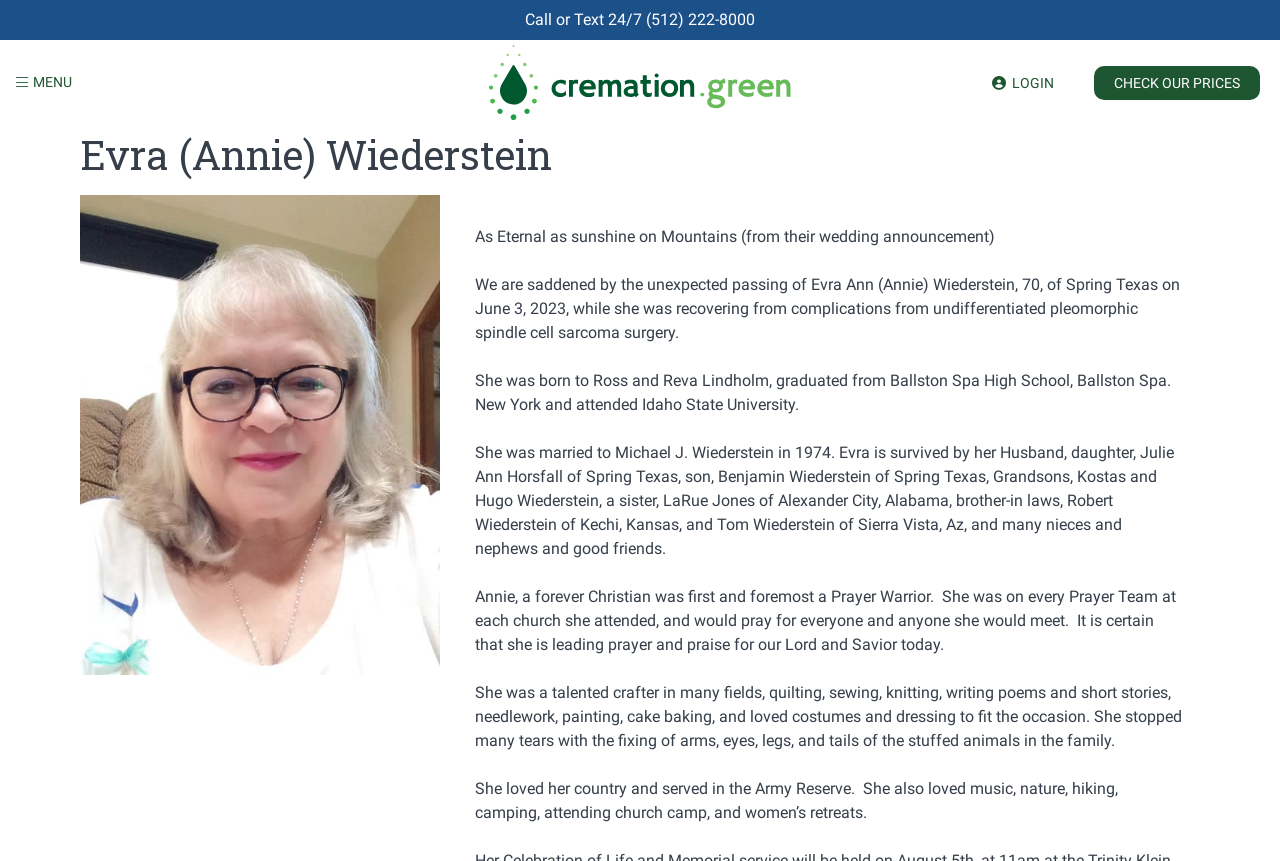Give a concise answer of one word or phrase to the question: 
What was Evra Ann Wiederstein's occupation?

Not specified